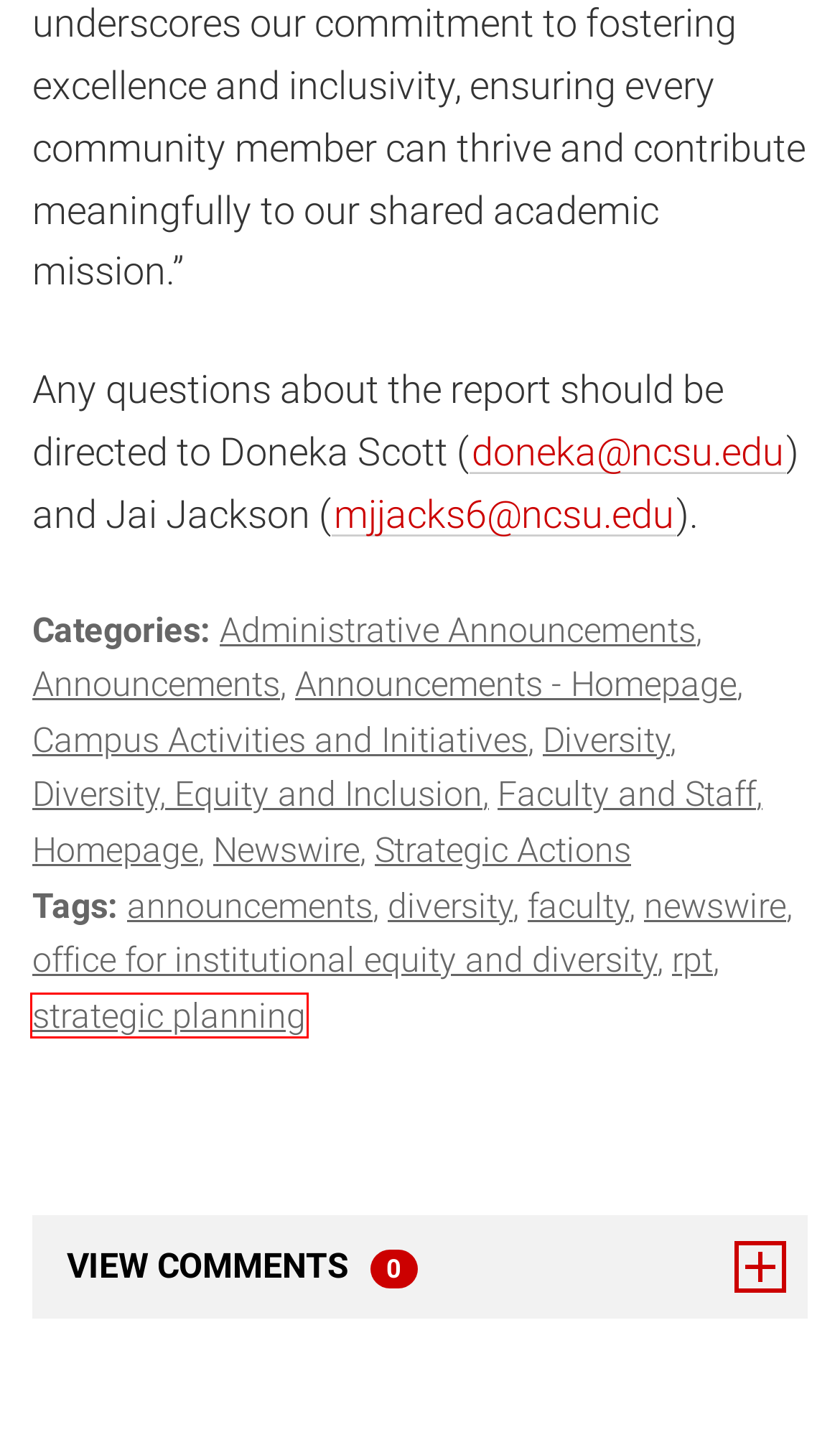Examine the screenshot of a webpage with a red bounding box around a UI element. Select the most accurate webpage description that corresponds to the new page after clicking the highlighted element. Here are the choices:
A. Homepage | Executive Vice Chancellor and Provost
B. announcements | Executive Vice Chancellor and Provost
C. Newswire | Executive Vice Chancellor and Provost
D. Announcements – Homepage | Executive Vice Chancellor and Provost
E. Strategic Actions | Executive Vice Chancellor and Provost
F. Office for Institutional Equity and Diversity | Executive Vice Chancellor and Provost
G. Diversity | Executive Vice Chancellor and Provost
H. strategic planning | Executive Vice Chancellor and Provost

H